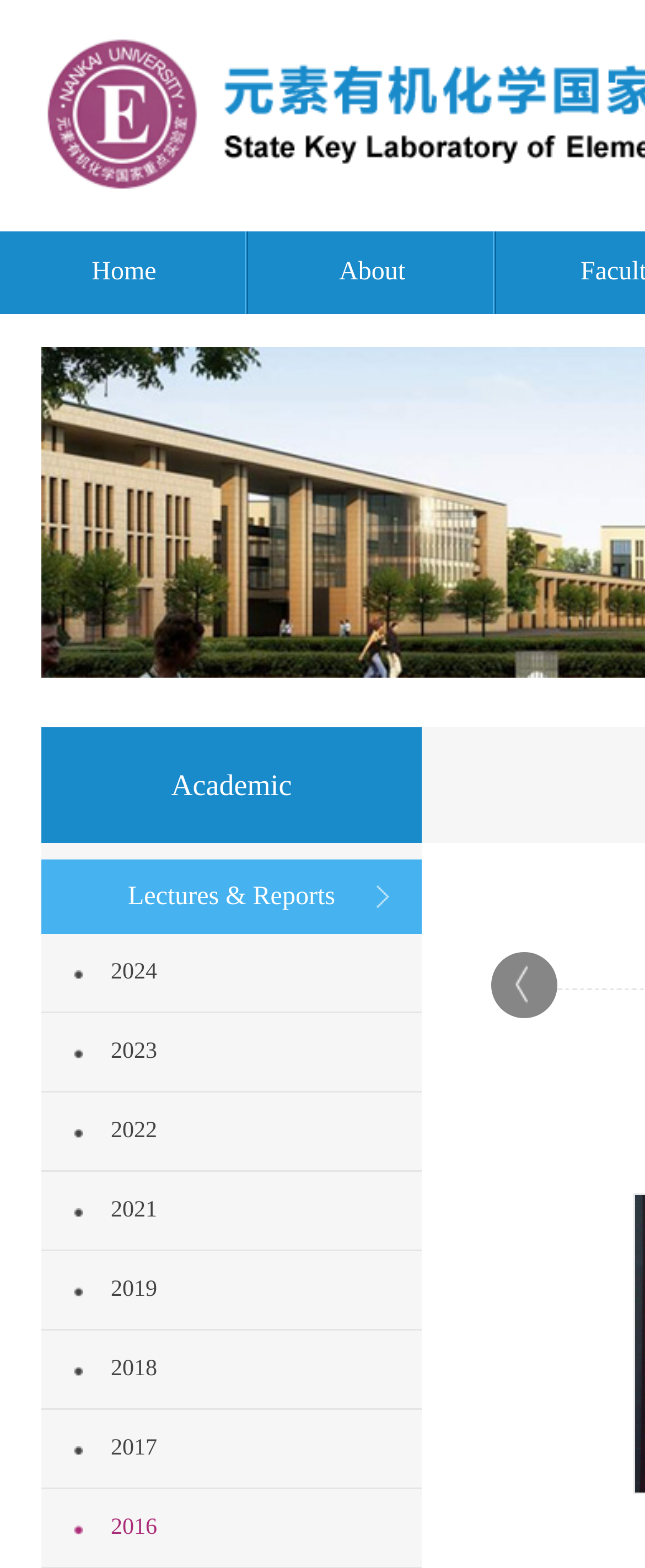Locate the coordinates of the bounding box for the clickable region that fulfills this instruction: "go to home page".

[0.0, 0.148, 0.385, 0.2]